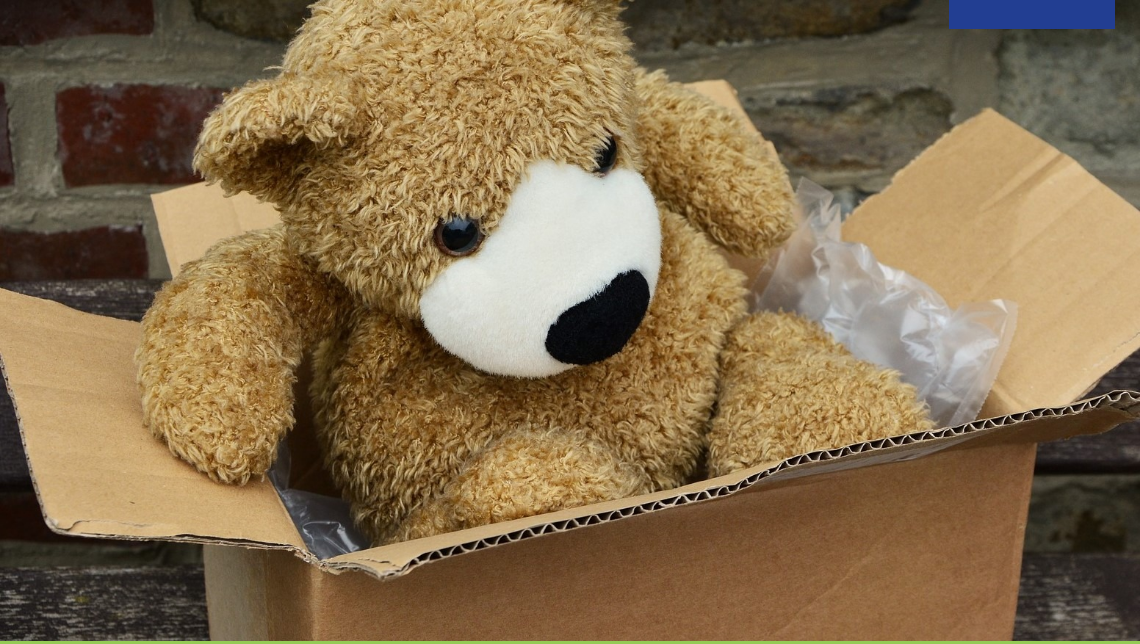What is the material of the box?
Please provide a detailed answer to the question.

The caption describes the box as 'made of brown fluted cardboard', providing the material and its characteristics.